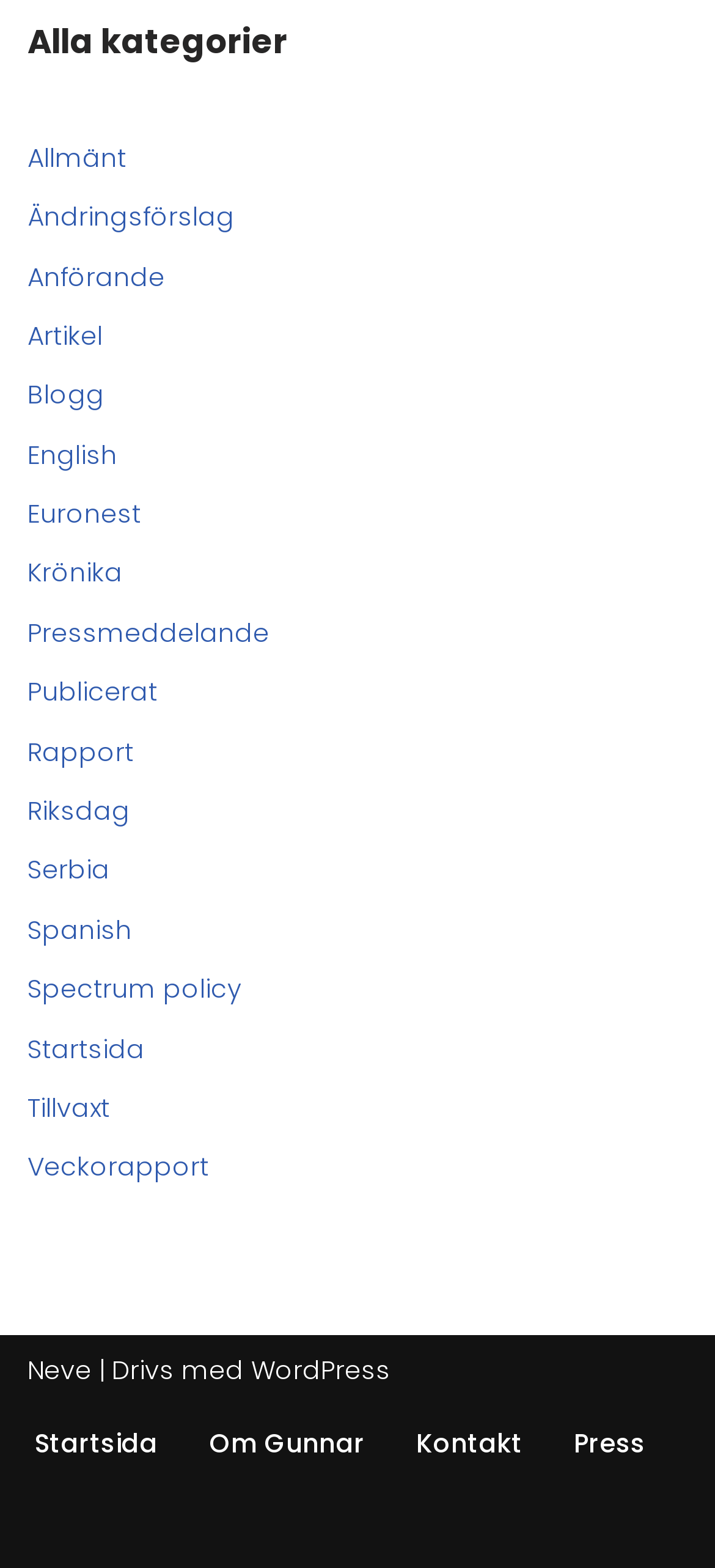Indicate the bounding box coordinates of the clickable region to achieve the following instruction: "Visit the 'Om Gunnar' page."

[0.292, 0.905, 0.51, 0.935]